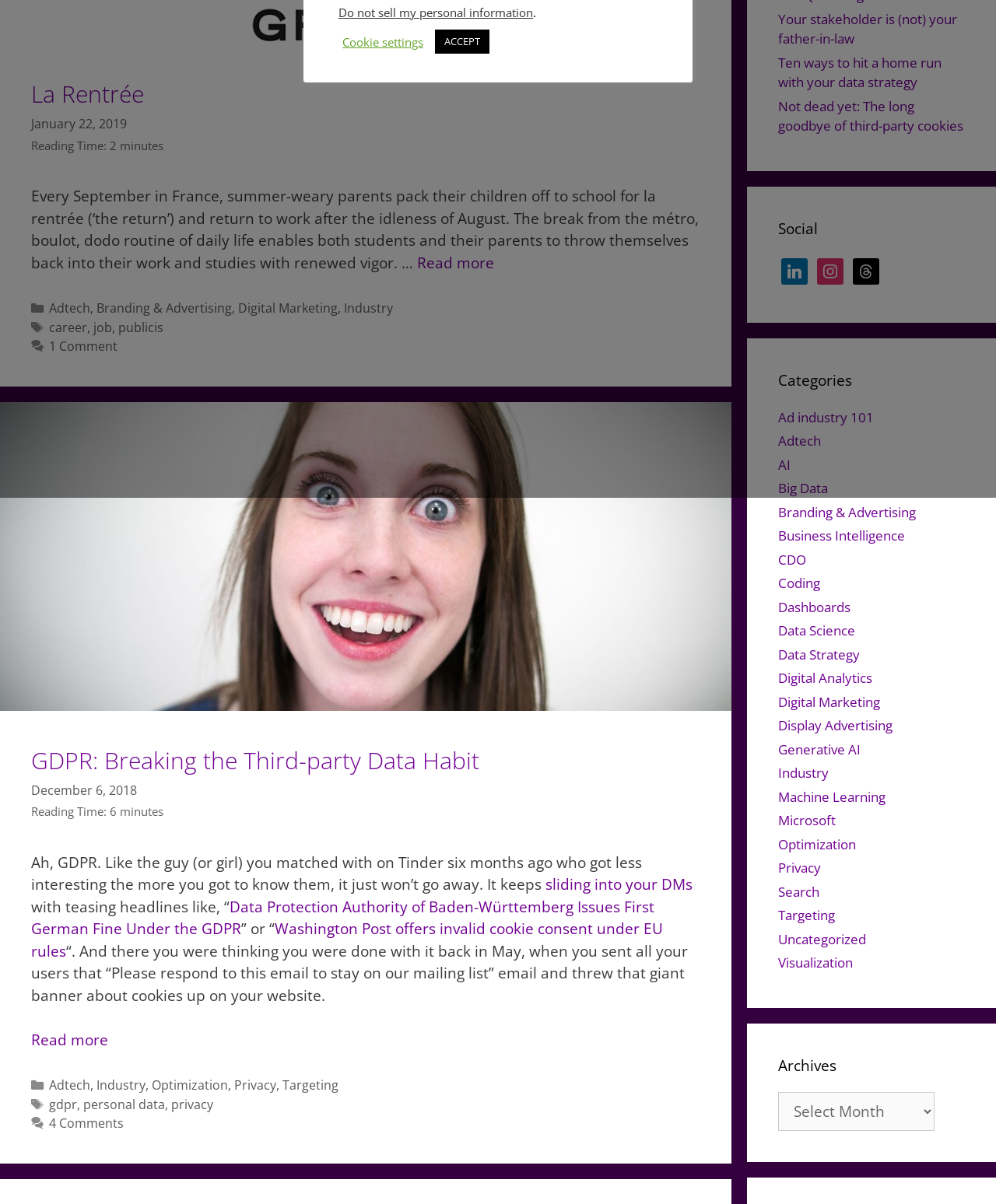Bounding box coordinates are specified in the format (top-left x, top-left y, bottom-right x, bottom-right y). All values are floating point numbers bounded between 0 and 1. Please provide the bounding box coordinate of the region this sentence describes: sliding into your DMs

[0.548, 0.726, 0.695, 0.743]